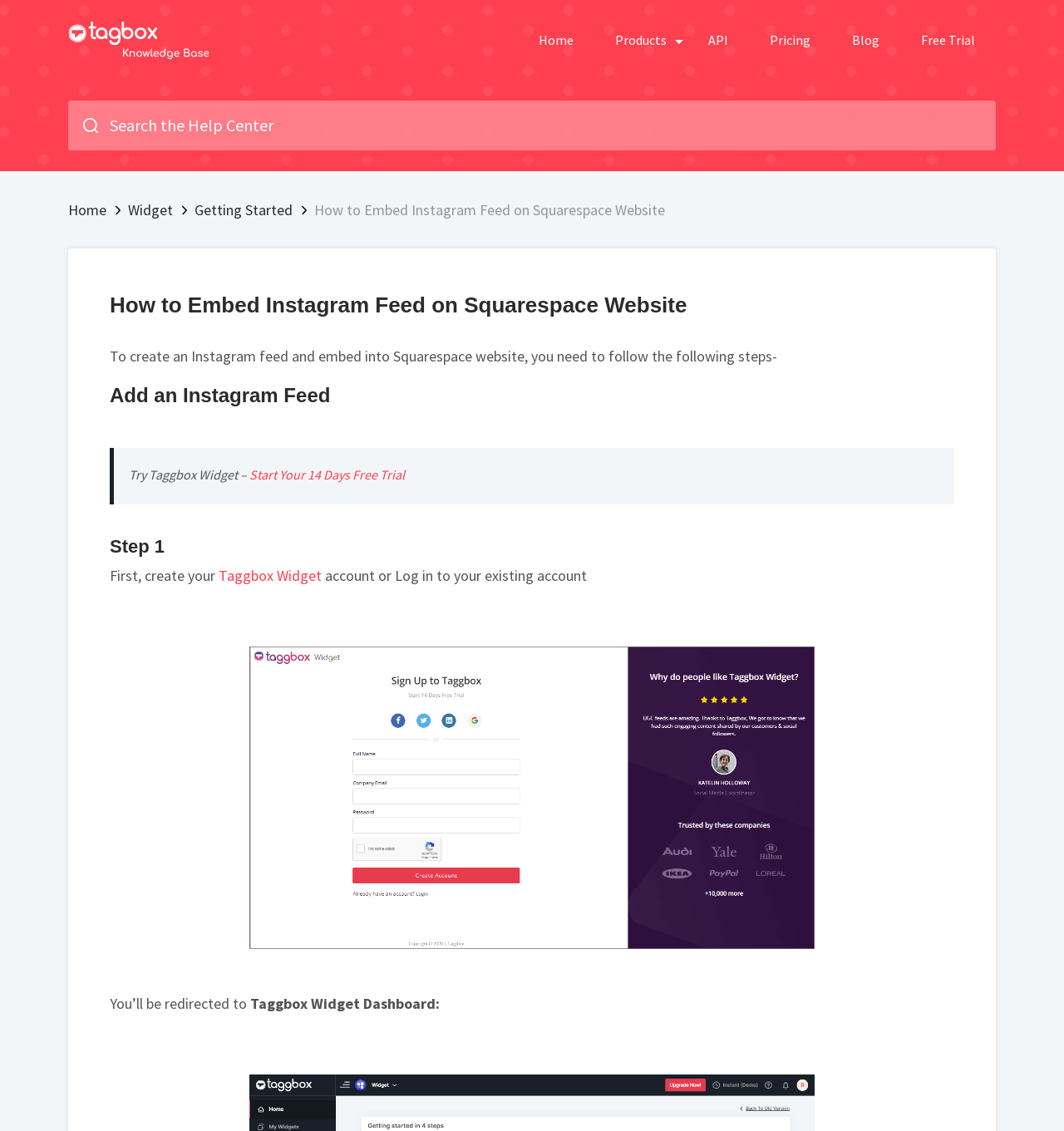Please identify the webpage's heading and generate its text content.

How to Embed Instagram Feed on Squarespace Website